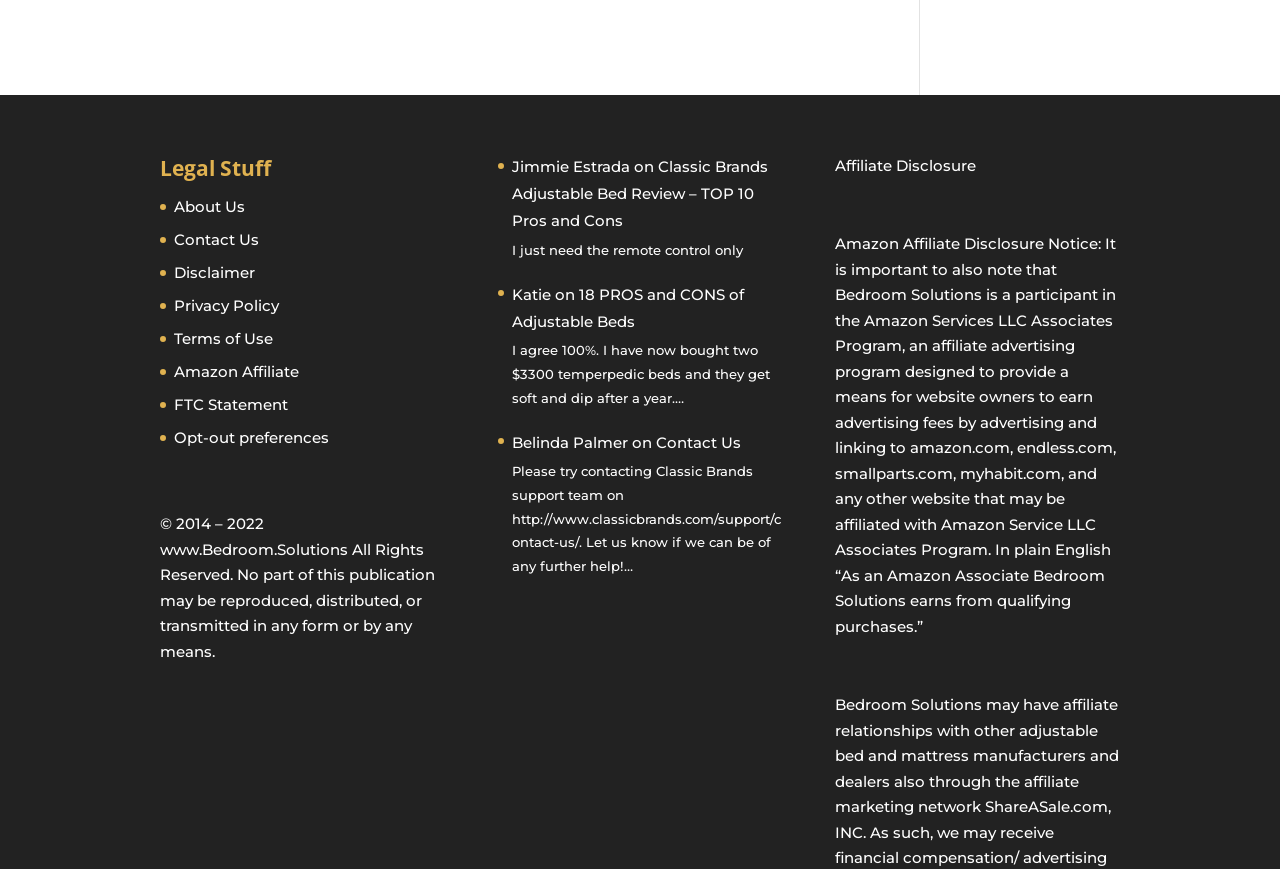Given the content of the image, can you provide a detailed answer to the question?
What is the topic of the first article?

The first article on the webpage appears to be a review or discussion about the Classic Brands Adjustable Bed, as indicated by the link 'Classic Brands Adjustable Bed Review – TOP 10 Pros and Cons'.